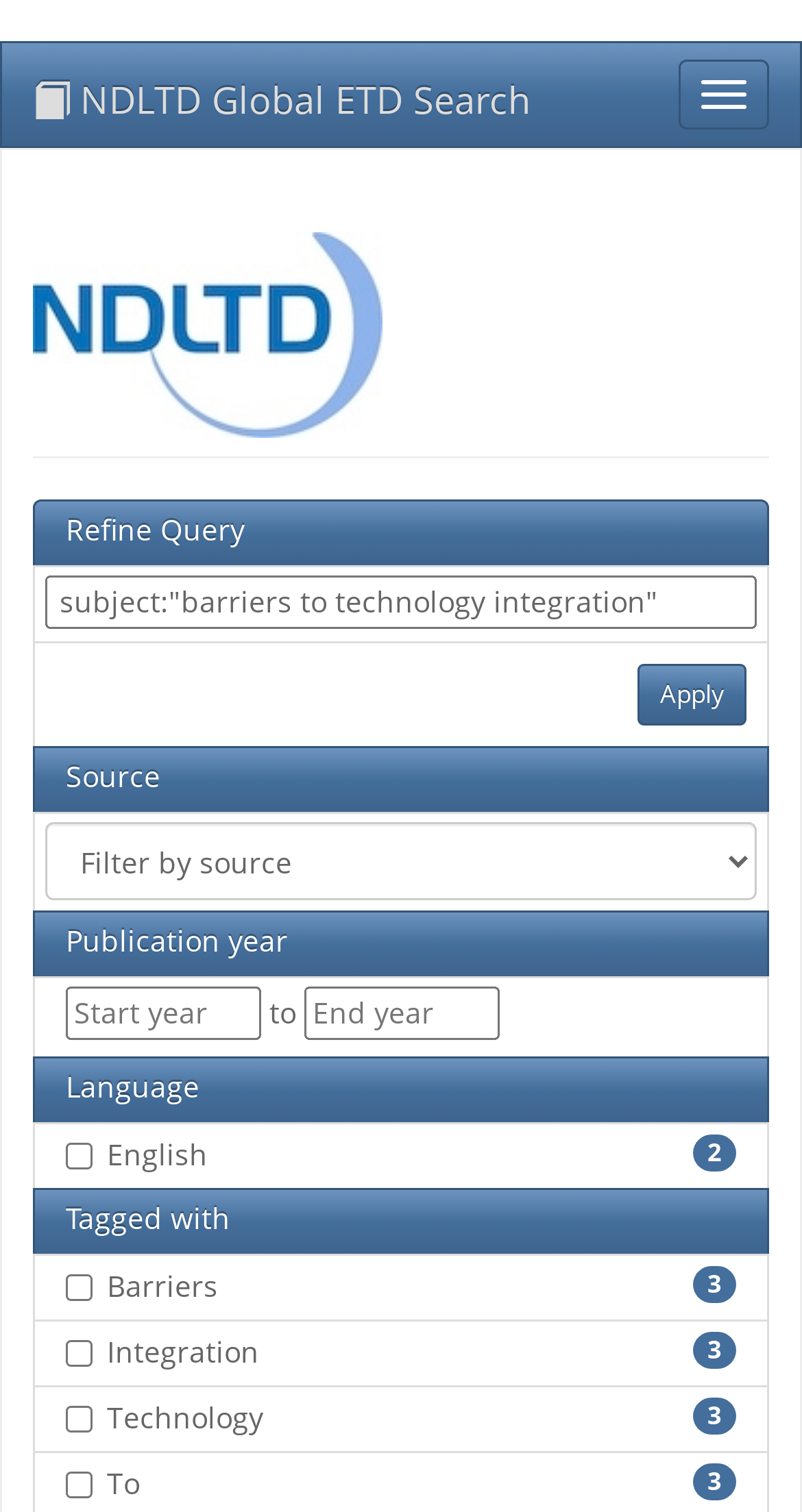What is the position of the image on the webpage?
Please provide a comprehensive answer based on the contents of the image.

I analyzed the bounding box coordinates of the image element and found that it is located at [0.041, 0.154, 0.477, 0.29], which corresponds to the top-left corner of the webpage.